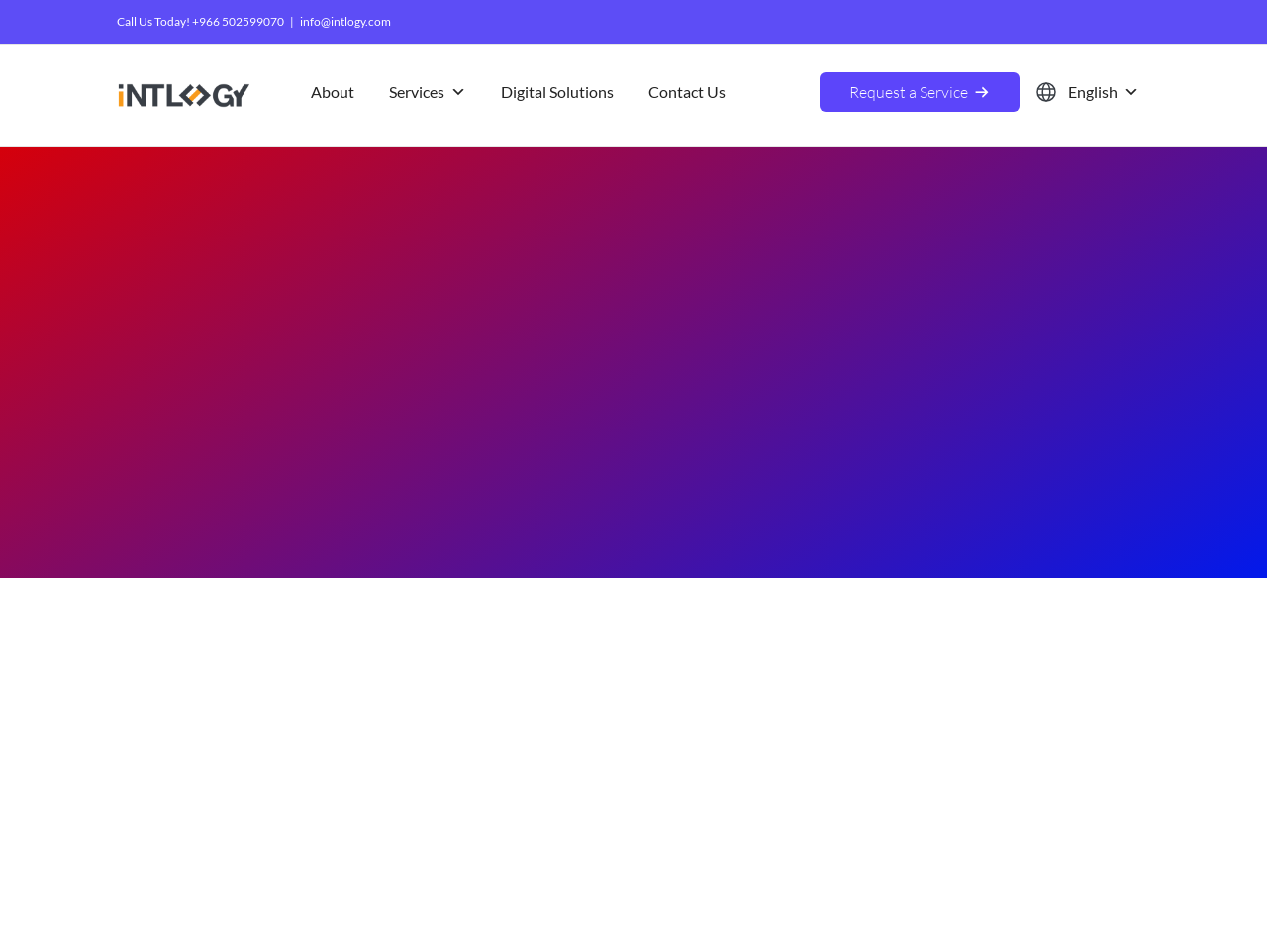Generate a comprehensive description of the contents of the webpage.

The webpage is for the Brisbane Connections App, with a prominent logo of INTLOGY at the top left corner. Below the logo, there is a call-to-action section with a phone number, "Call Us Today! +966 502599070", accompanied by a vertical line and an email address, "info@intlogy.com". 

The main menu navigation is located at the top center of the page, spanning almost the entire width. It consists of several links, including "English" with a dropdown menu, "About", "Services" with a dropdown menu, "Digital Solutions", "Contact Us", and "Request a Service". The links are arranged horizontally, with "English" at the far right and "Request a Service" at the far left.